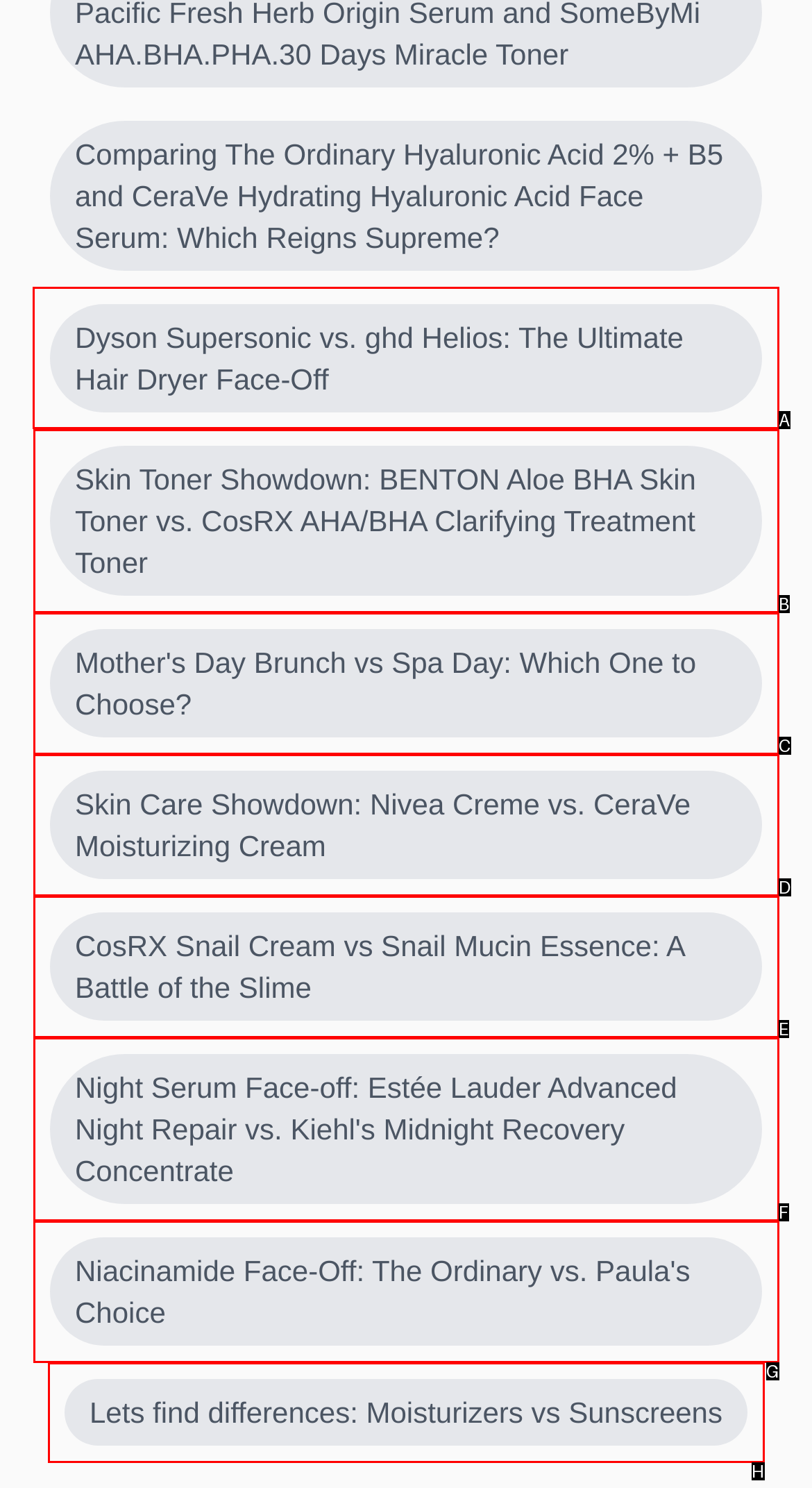Choose the letter that corresponds to the correct button to accomplish the task: Explore the review of Dyson Supersonic vs. ghd Helios hair dryers
Reply with the letter of the correct selection only.

A